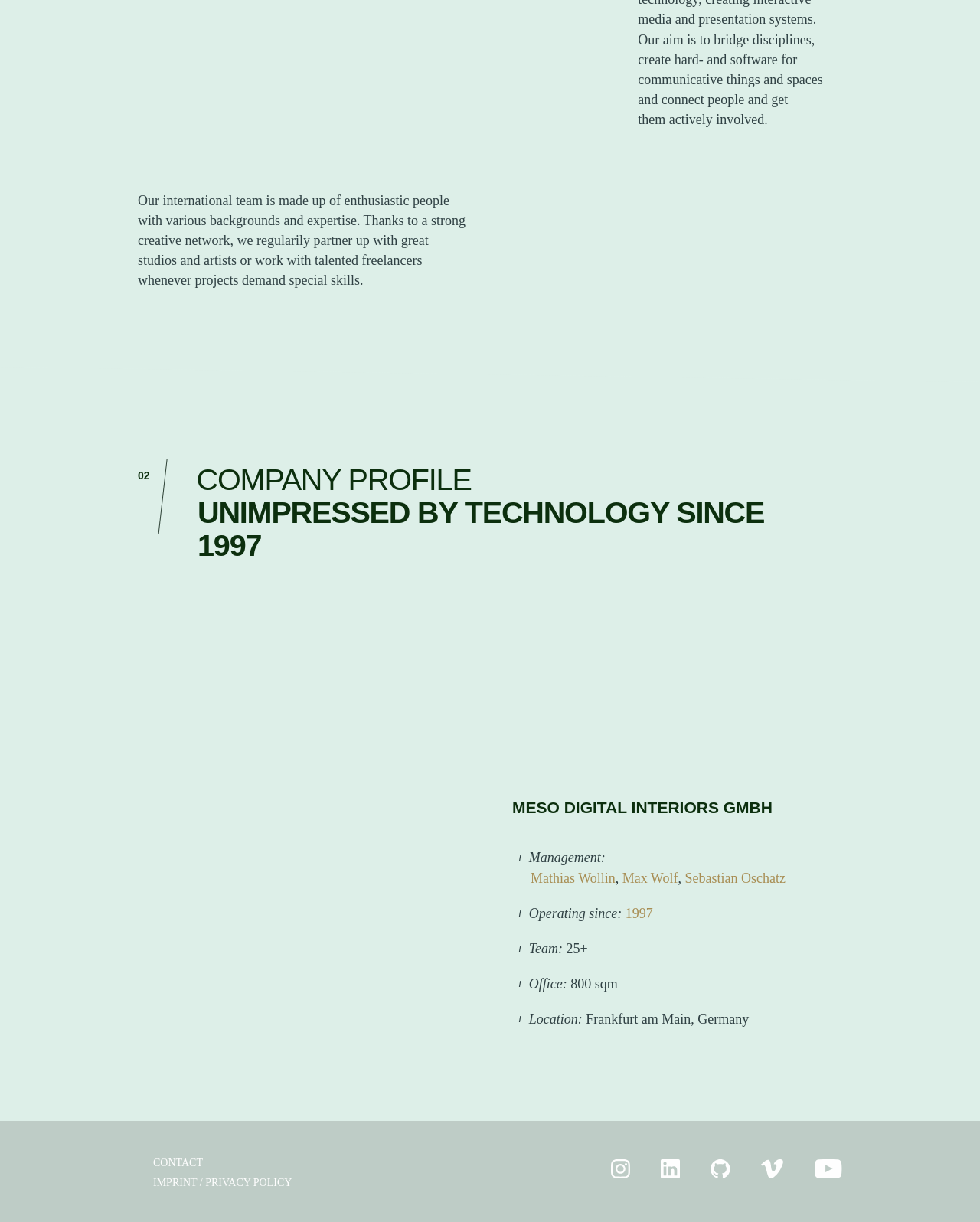Using the provided description: "GitHub", find the bounding box coordinates of the corresponding UI element. The output should be four float numbers between 0 and 1, in the format [left, top, right, bottom].

[0.71, 0.949, 0.746, 0.969]